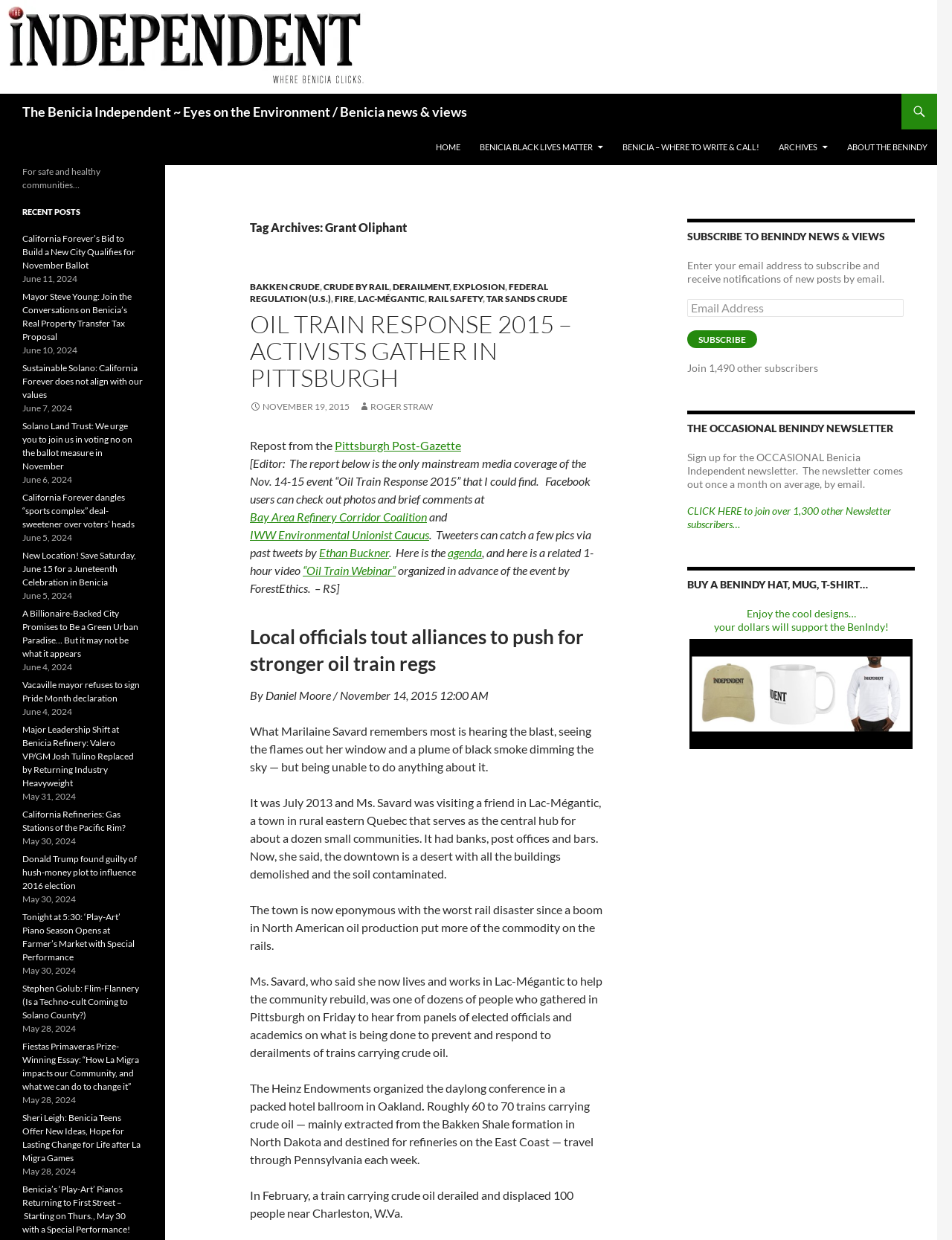Locate the bounding box coordinates of the area to click to fulfill this instruction: "Search for something". The bounding box should be presented as four float numbers between 0 and 1, in the order [left, top, right, bottom].

None